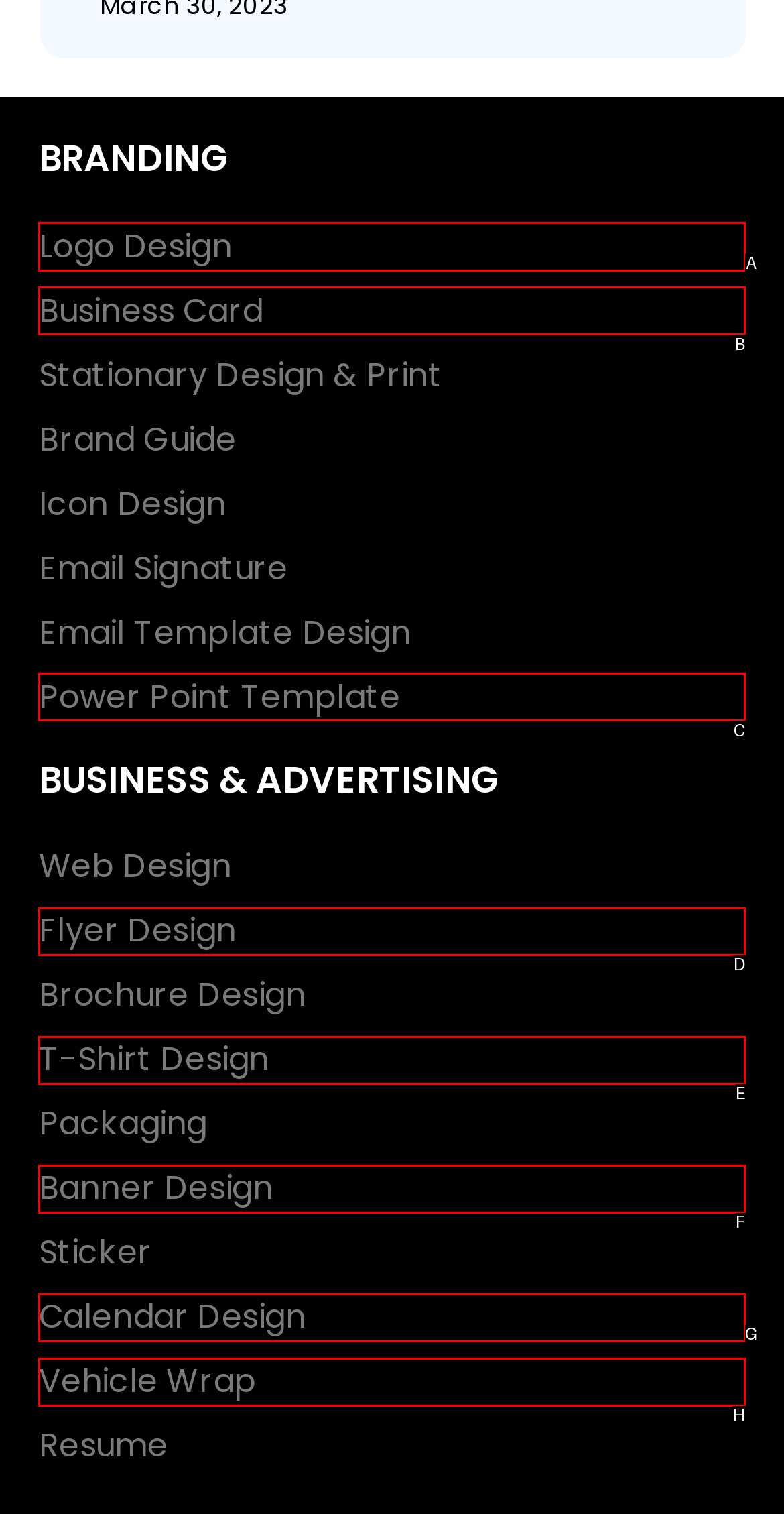For the given instruction: Click on Logo Design, determine which boxed UI element should be clicked. Answer with the letter of the corresponding option directly.

A